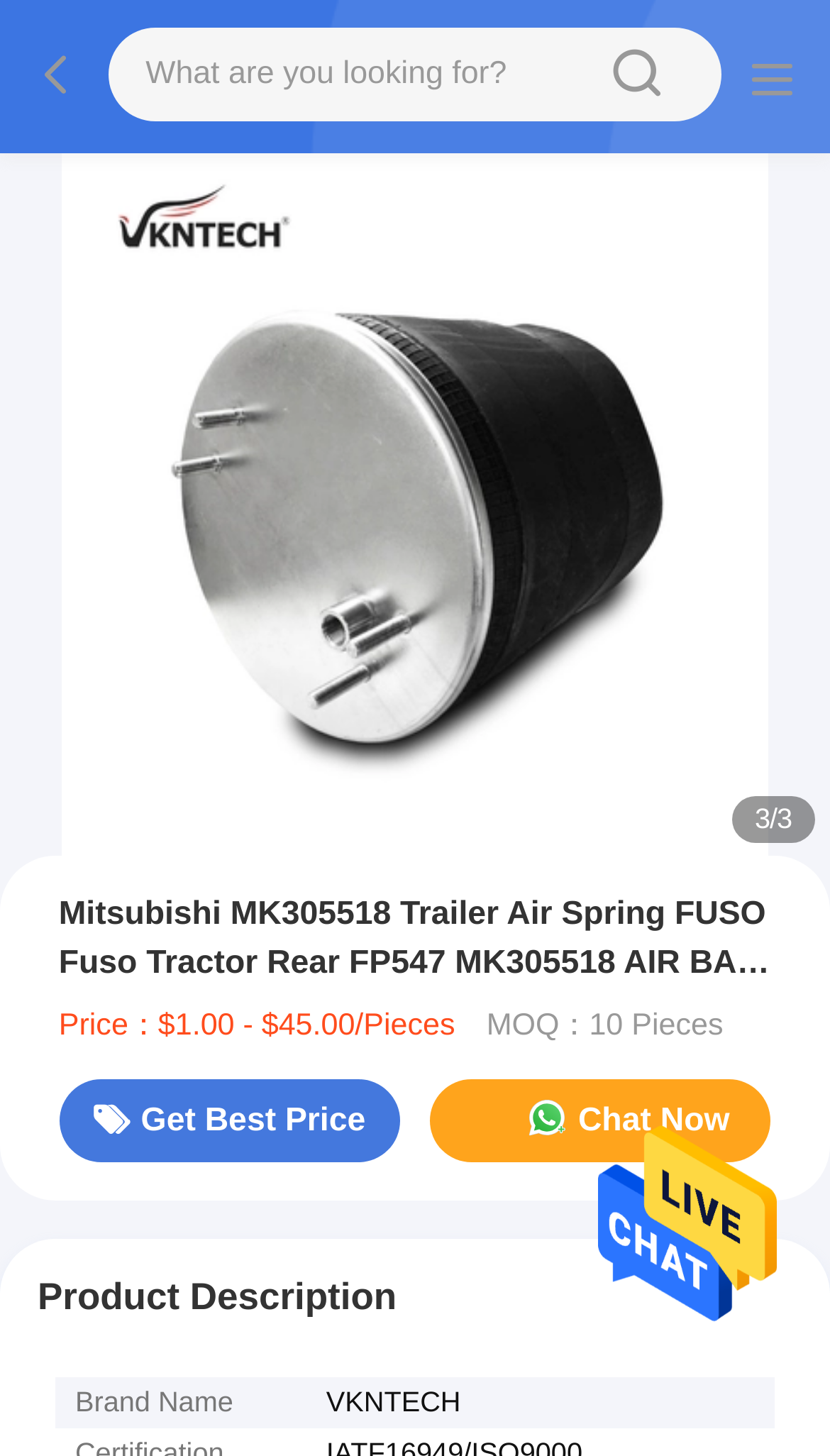Provide the bounding box coordinates for the UI element that is described by this text: "sousou text". The coordinates should be in the form of four float numbers between 0 and 1: [left, top, right, bottom].

[0.672, 0.023, 0.864, 0.081]